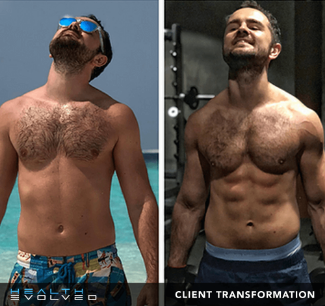Respond with a single word or phrase:
What is written at the bottom of the image?

CLIENT TRANSFORMATION